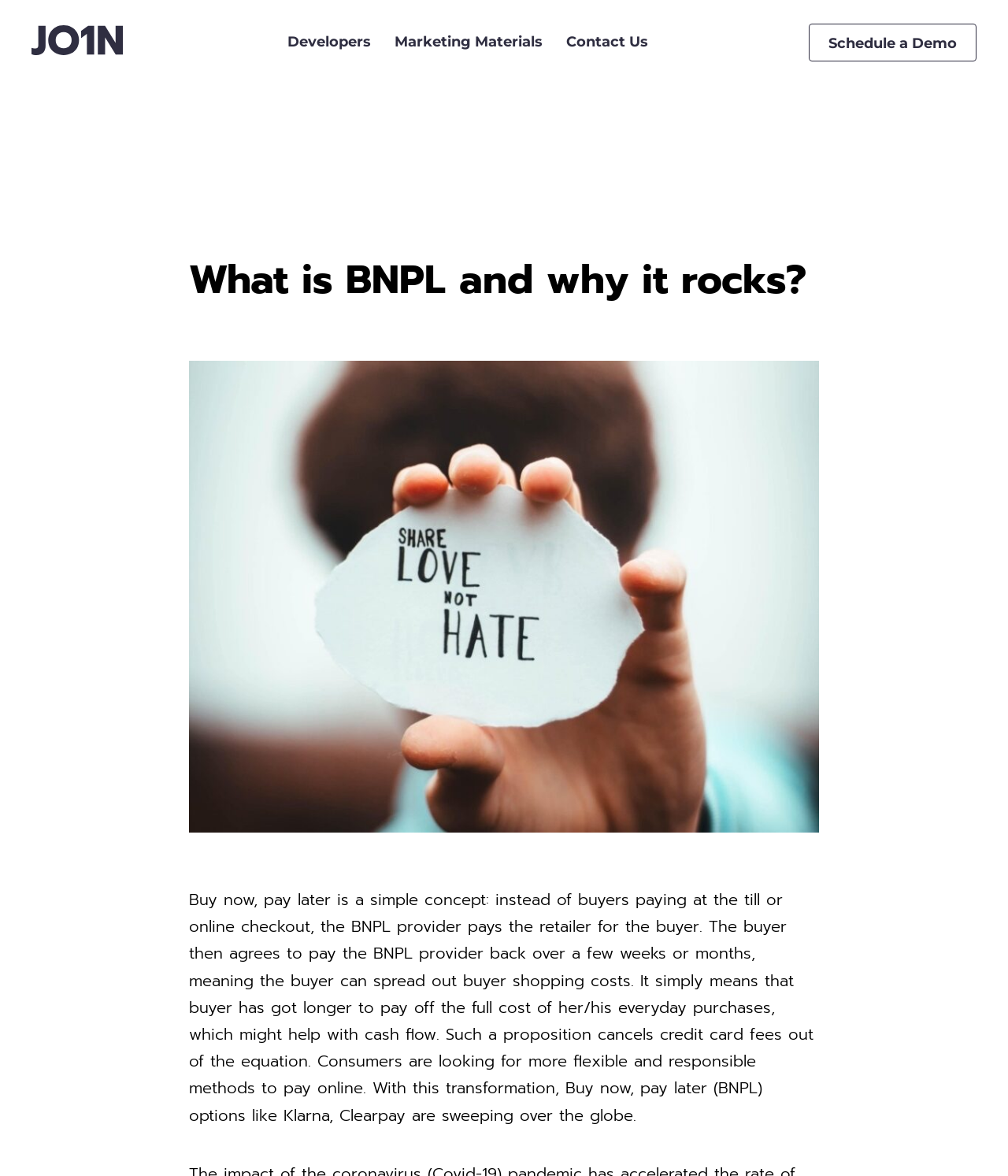What is the purpose of the 'Schedule a Demo' button?
Can you give a detailed and elaborate answer to the question?

The purpose of the 'Schedule a Demo' button is to allow users to schedule a demo, presumably to learn more about the BNPL service and how it can be integrated into their business or used for personal purchases.